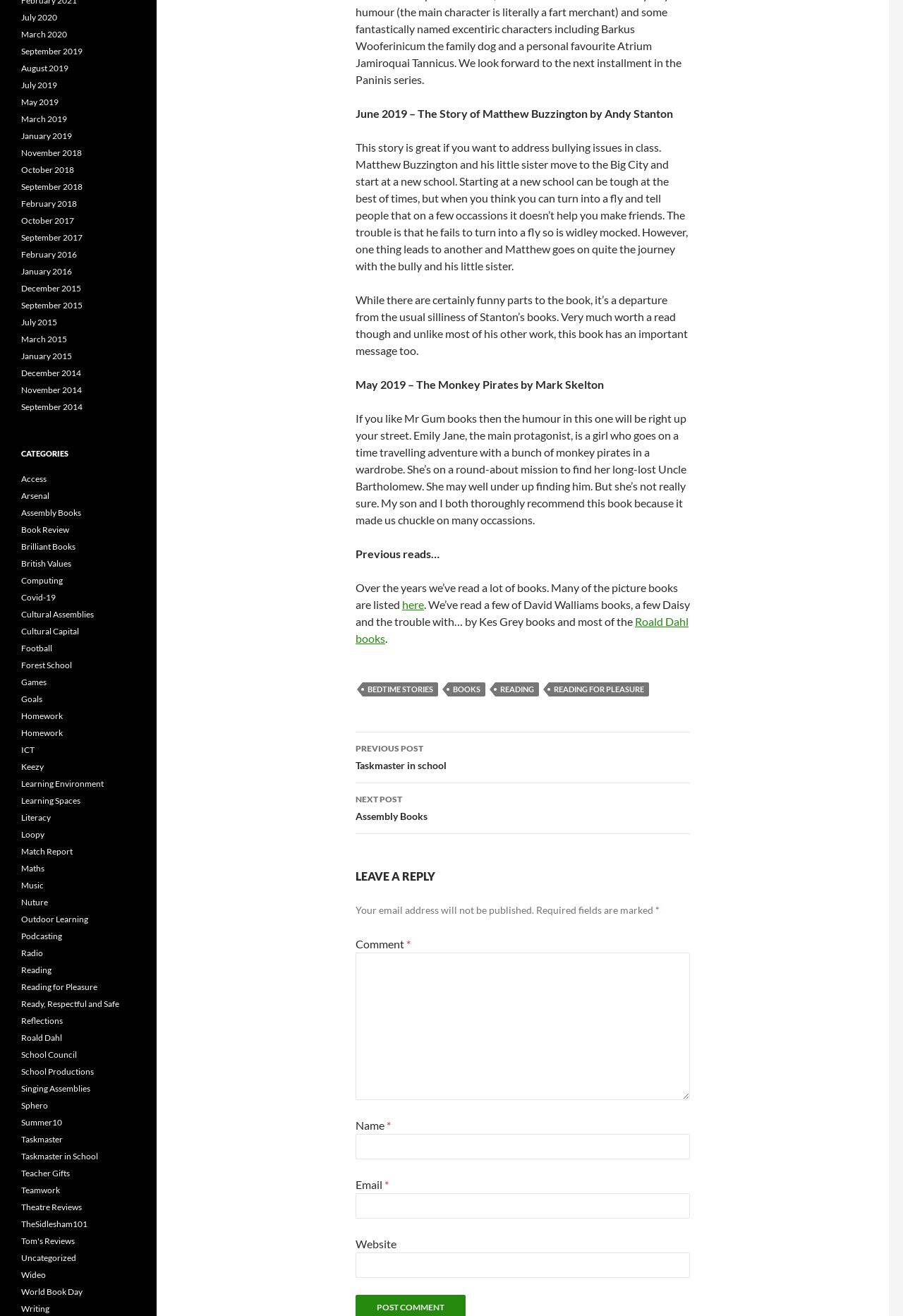Determine the bounding box coordinates for the area you should click to complete the following instruction: "Click on the 'BEDTIME STORIES' link".

[0.402, 0.518, 0.485, 0.529]